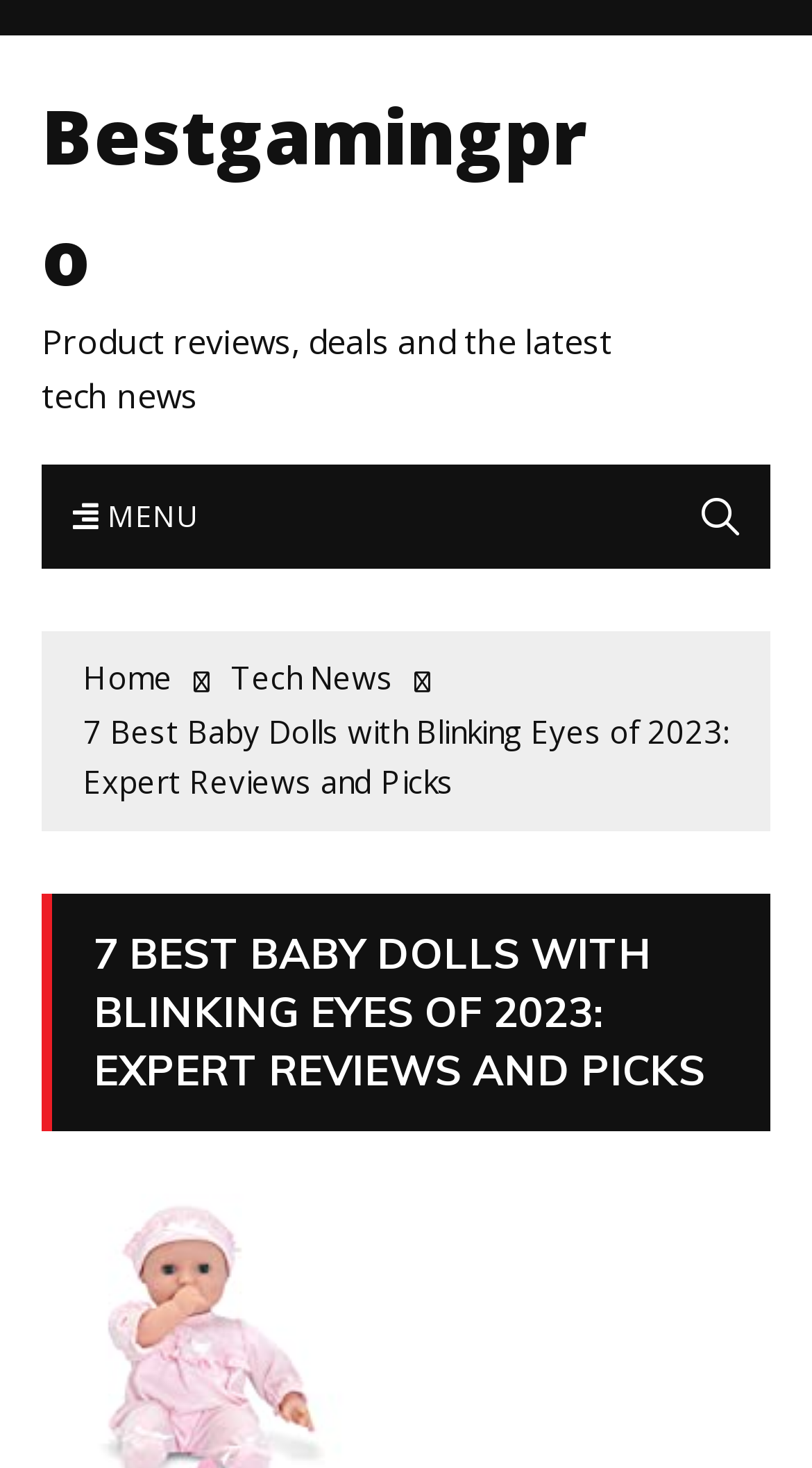What is the main topic of the webpage? Refer to the image and provide a one-word or short phrase answer.

Baby dolls with blinking eyes